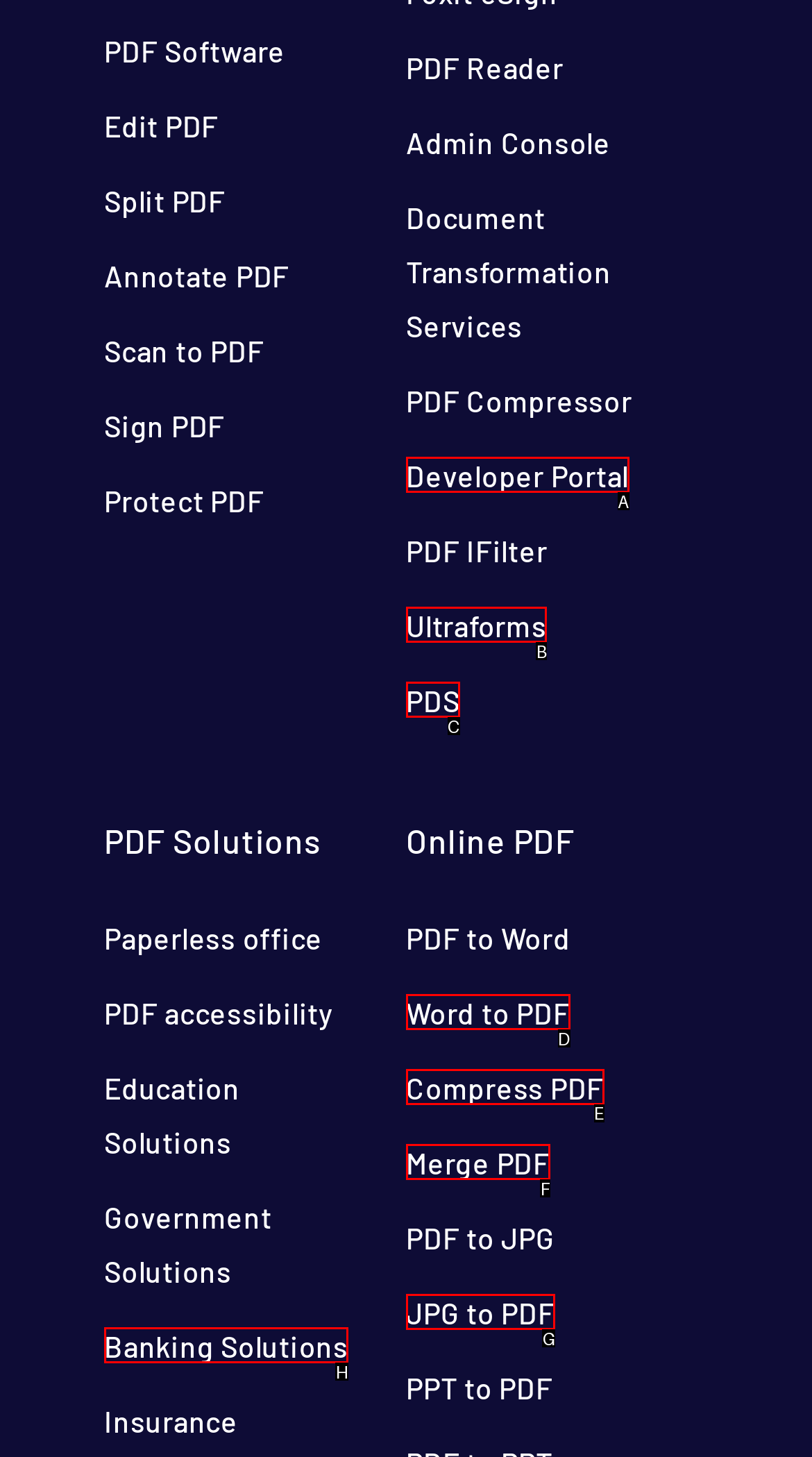Specify the letter of the UI element that should be clicked to achieve the following: Compress a PDF
Provide the corresponding letter from the choices given.

E